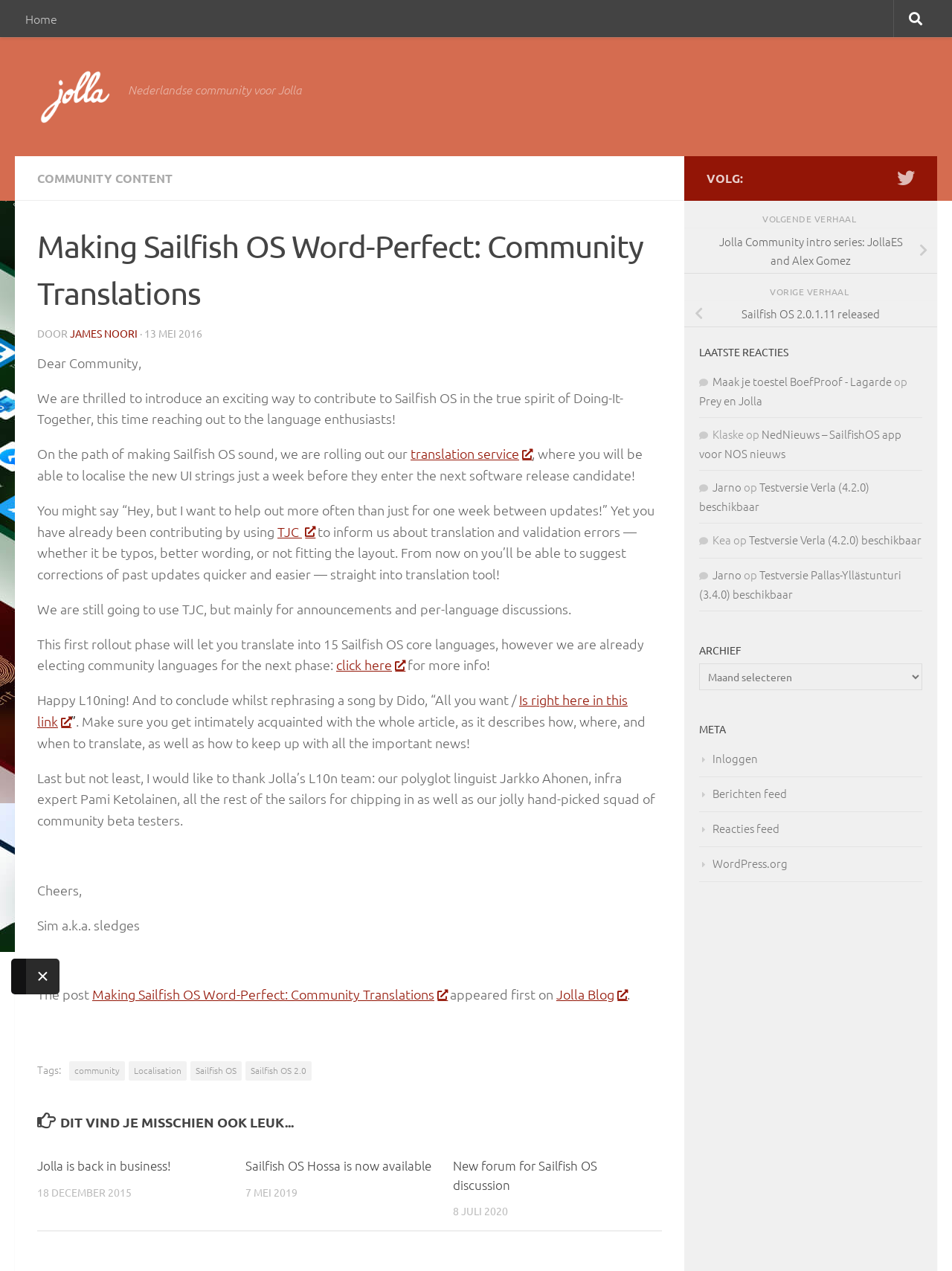Please find and report the bounding box coordinates of the element to click in order to perform the following action: "Click on the 'Home' link". The coordinates should be expressed as four float numbers between 0 and 1, in the format [left, top, right, bottom].

[0.016, 0.0, 0.071, 0.029]